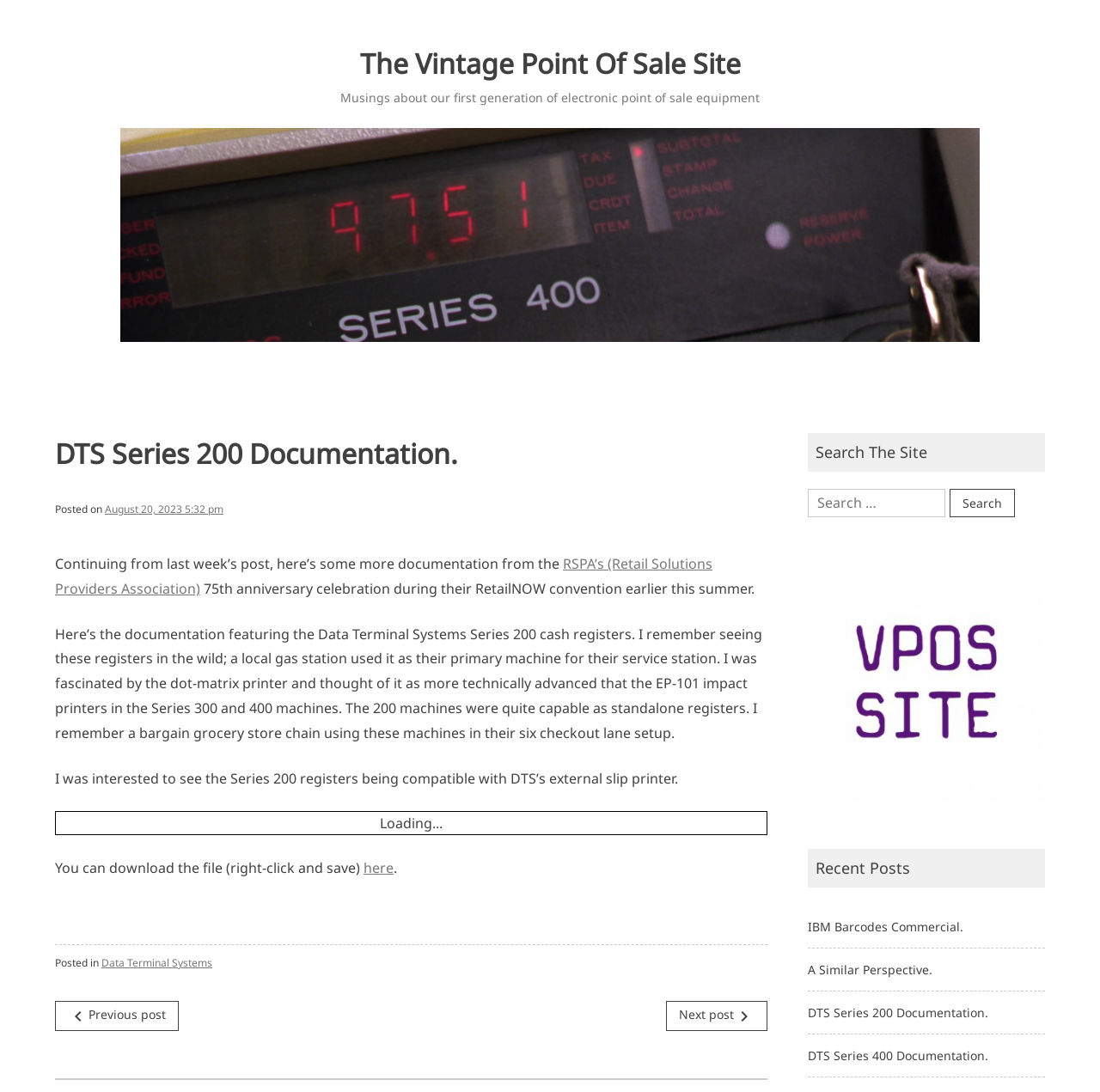Respond with a single word or phrase to the following question: What is the topic of the article?

DTS Series 200 Documentation